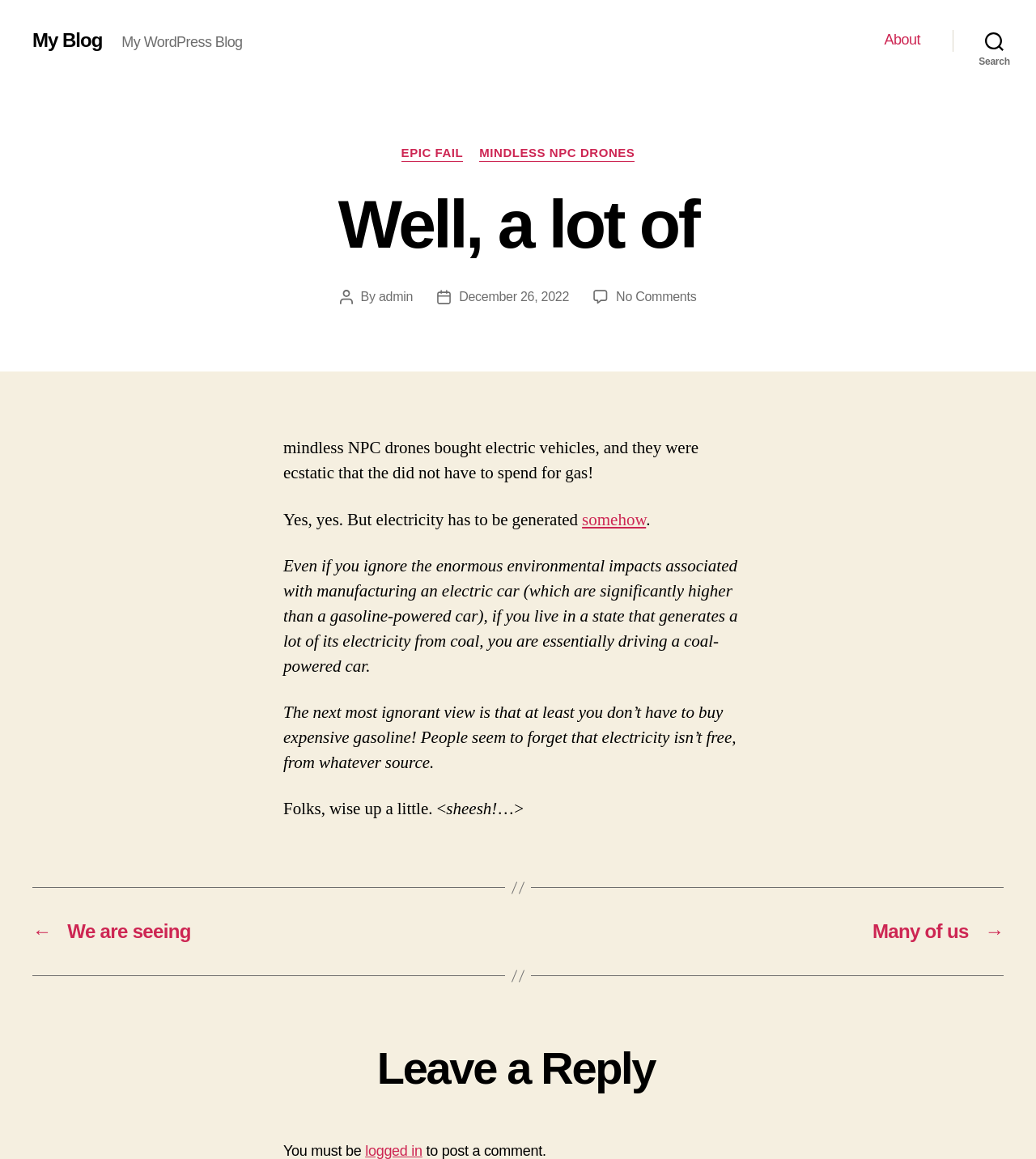Determine the bounding box coordinates of the clickable area required to perform the following instruction: "Read the post 'EPIC FAIL'". The coordinates should be represented as four float numbers between 0 and 1: [left, top, right, bottom].

[0.387, 0.126, 0.447, 0.139]